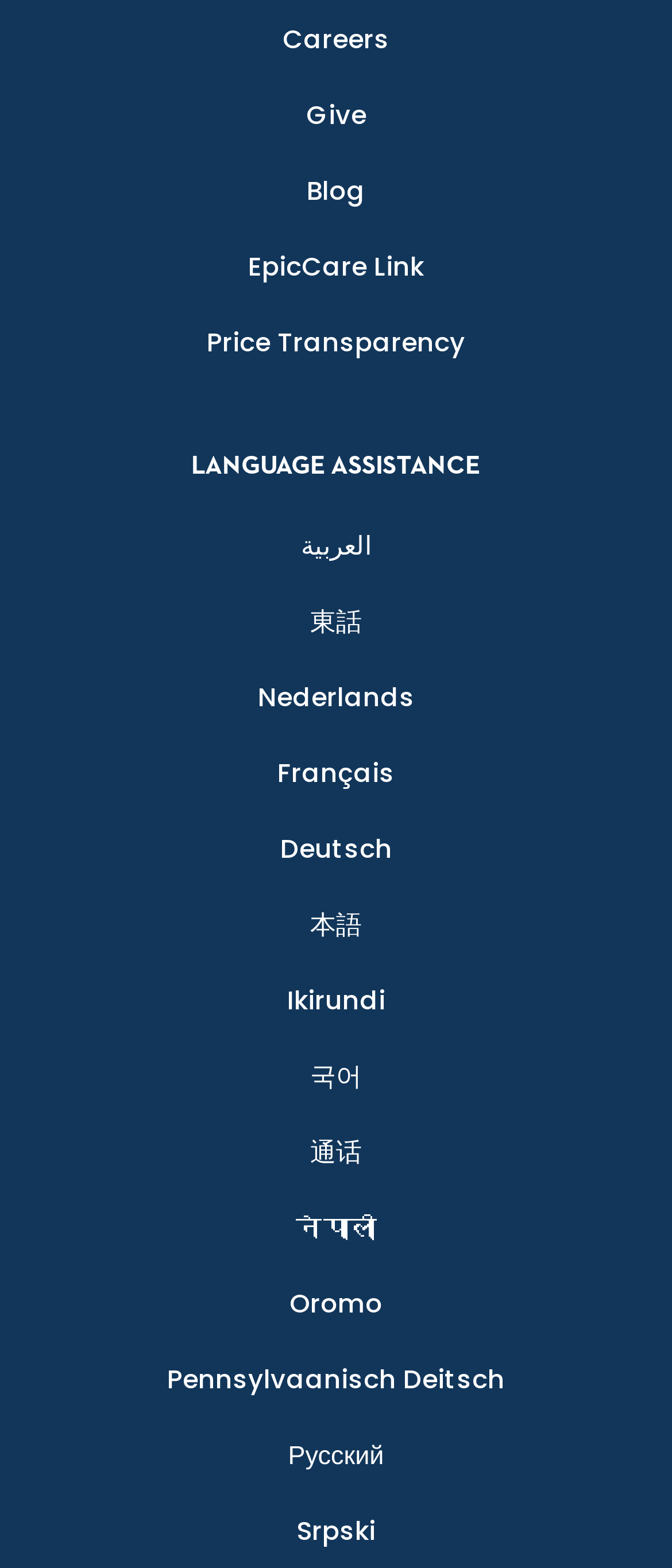Please identify the bounding box coordinates of the element's region that needs to be clicked to fulfill the following instruction: "Get EpicCare Link". The bounding box coordinates should consist of four float numbers between 0 and 1, i.e., [left, top, right, bottom].

[0.369, 0.155, 0.631, 0.186]